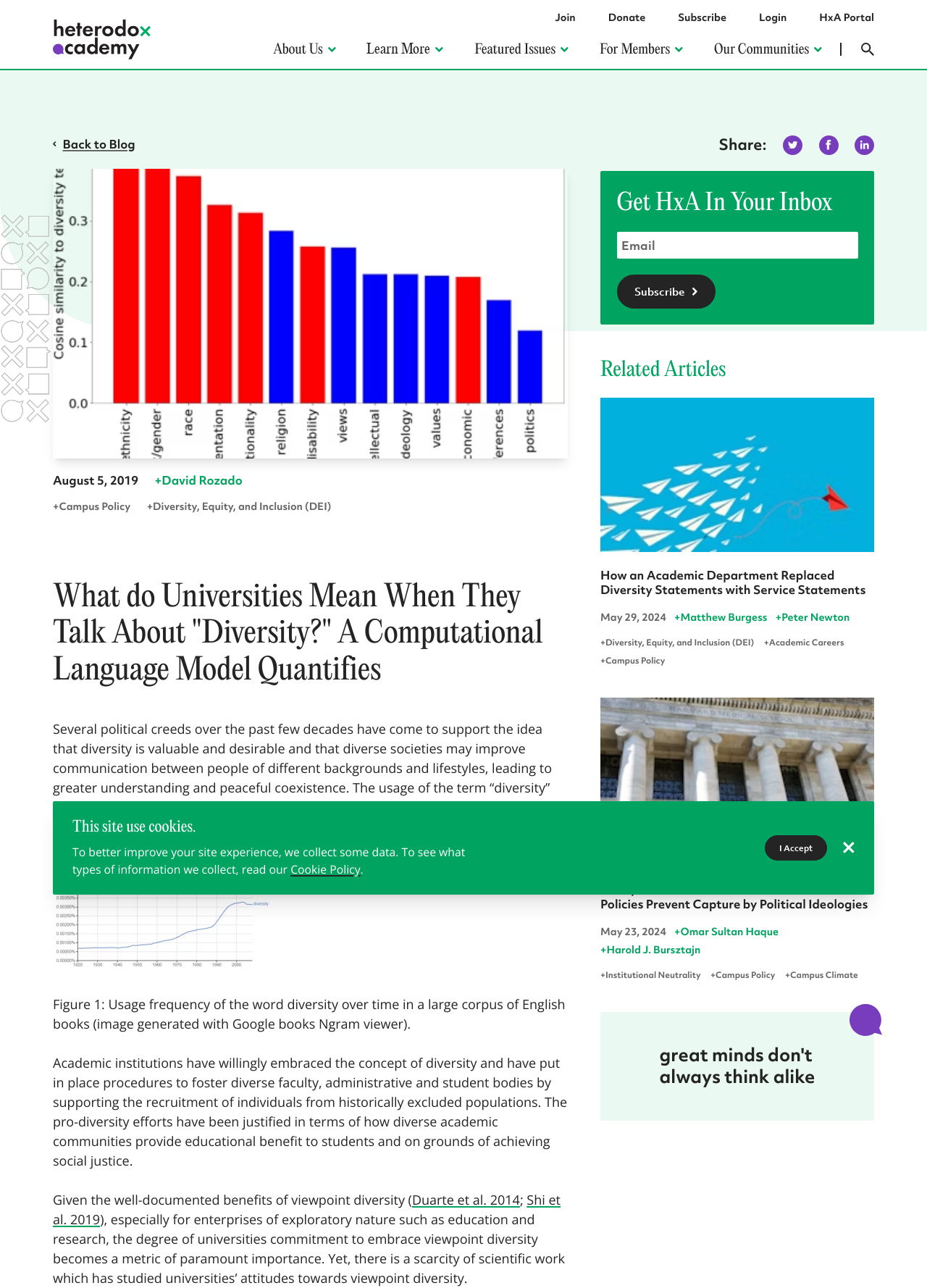Find the bounding box coordinates of the element's region that should be clicked in order to follow the given instruction: "login to HxA". The coordinates should consist of four float numbers between 0 and 1, i.e., [left, top, right, bottom].

[0.819, 0.01, 0.849, 0.018]